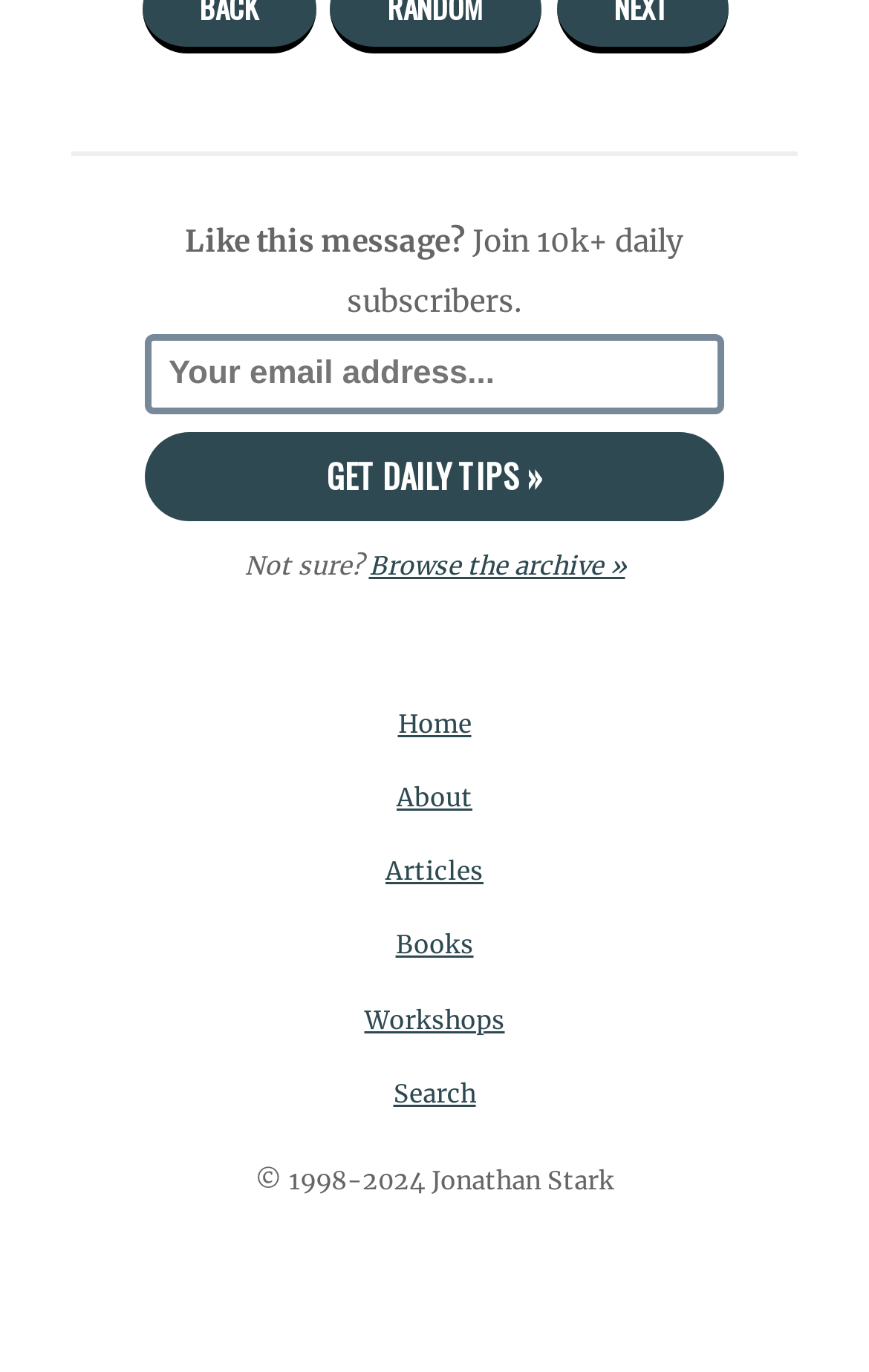Indicate the bounding box coordinates of the element that needs to be clicked to satisfy the following instruction: "Search for something". The coordinates should be four float numbers between 0 and 1, i.e., [left, top, right, bottom].

[0.168, 0.77, 0.832, 0.824]